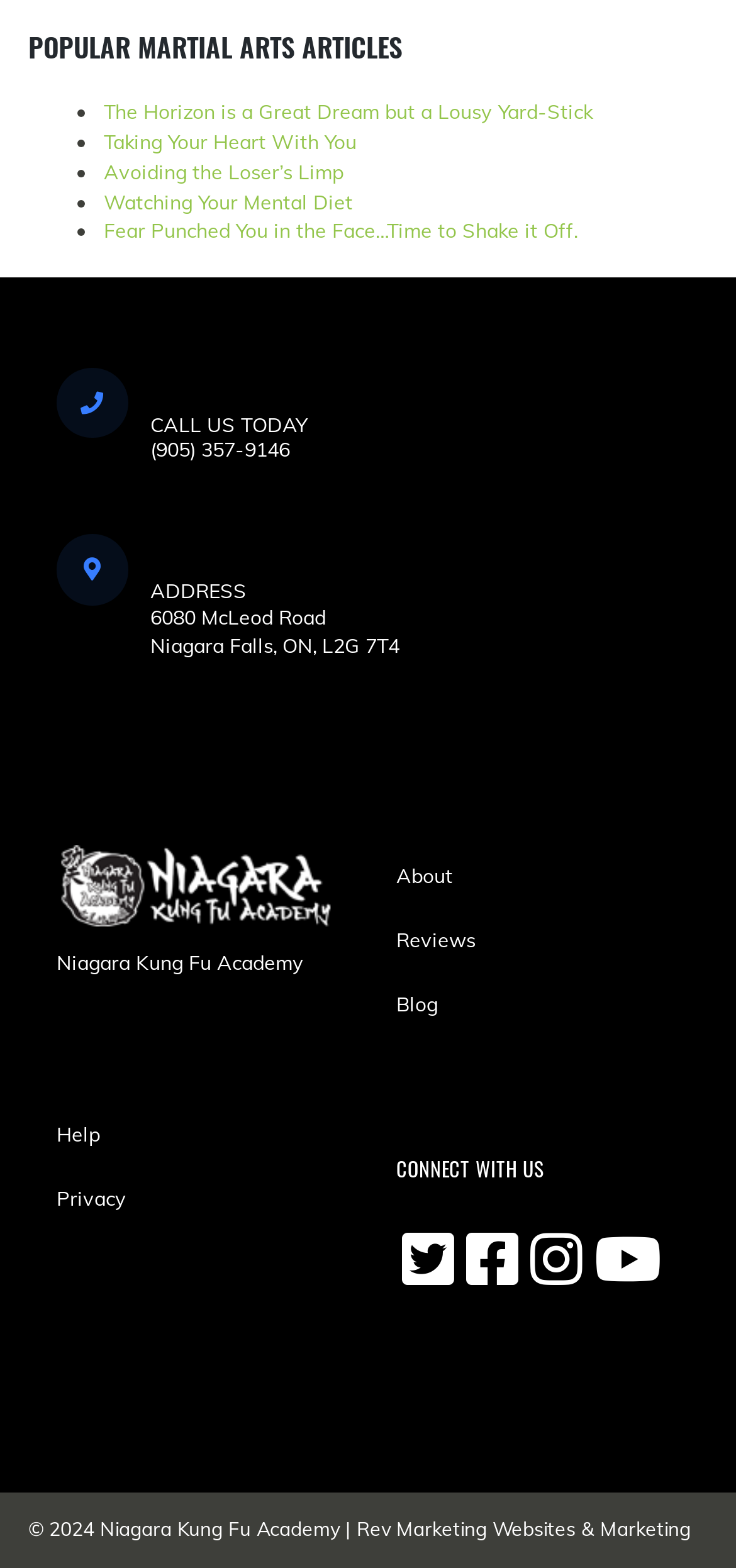Provide a brief response to the question below using a single word or phrase: 
What is the address of the academy?

6080 McLeod Road Niagara Falls, ON, L2G 7T4